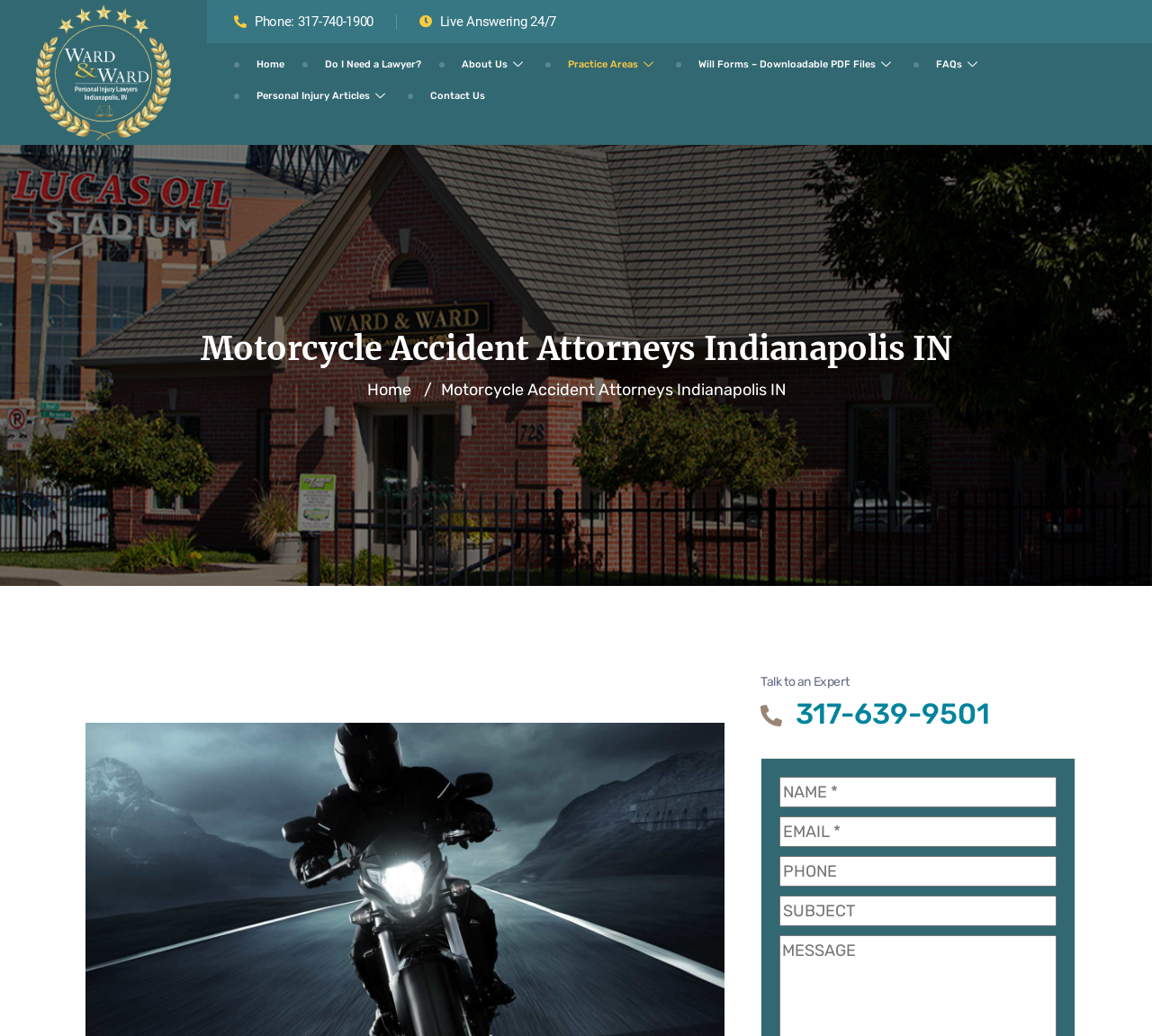Find the headline of the webpage and generate its text content.

Motorcycle Accident Attorneys Indianapolis IN